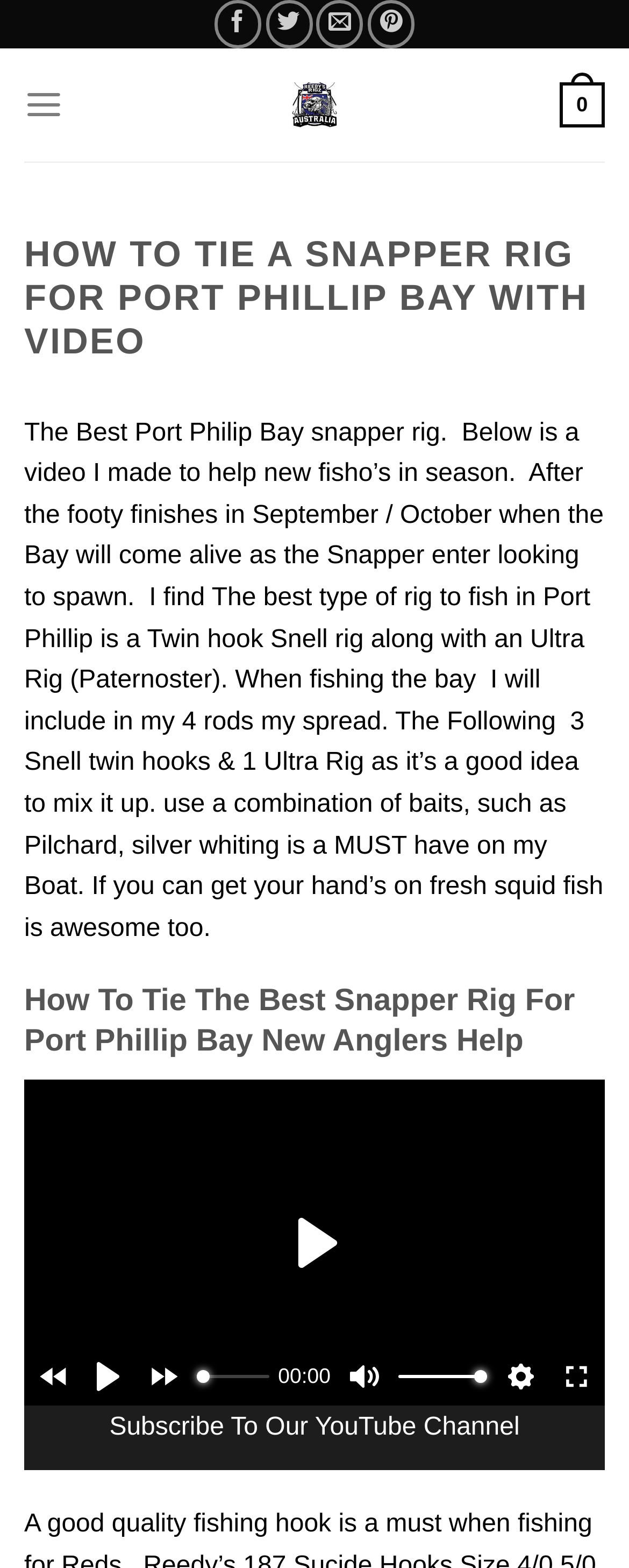What is the purpose of the video on the webpage? Analyze the screenshot and reply with just one word or a short phrase.

To help new anglers